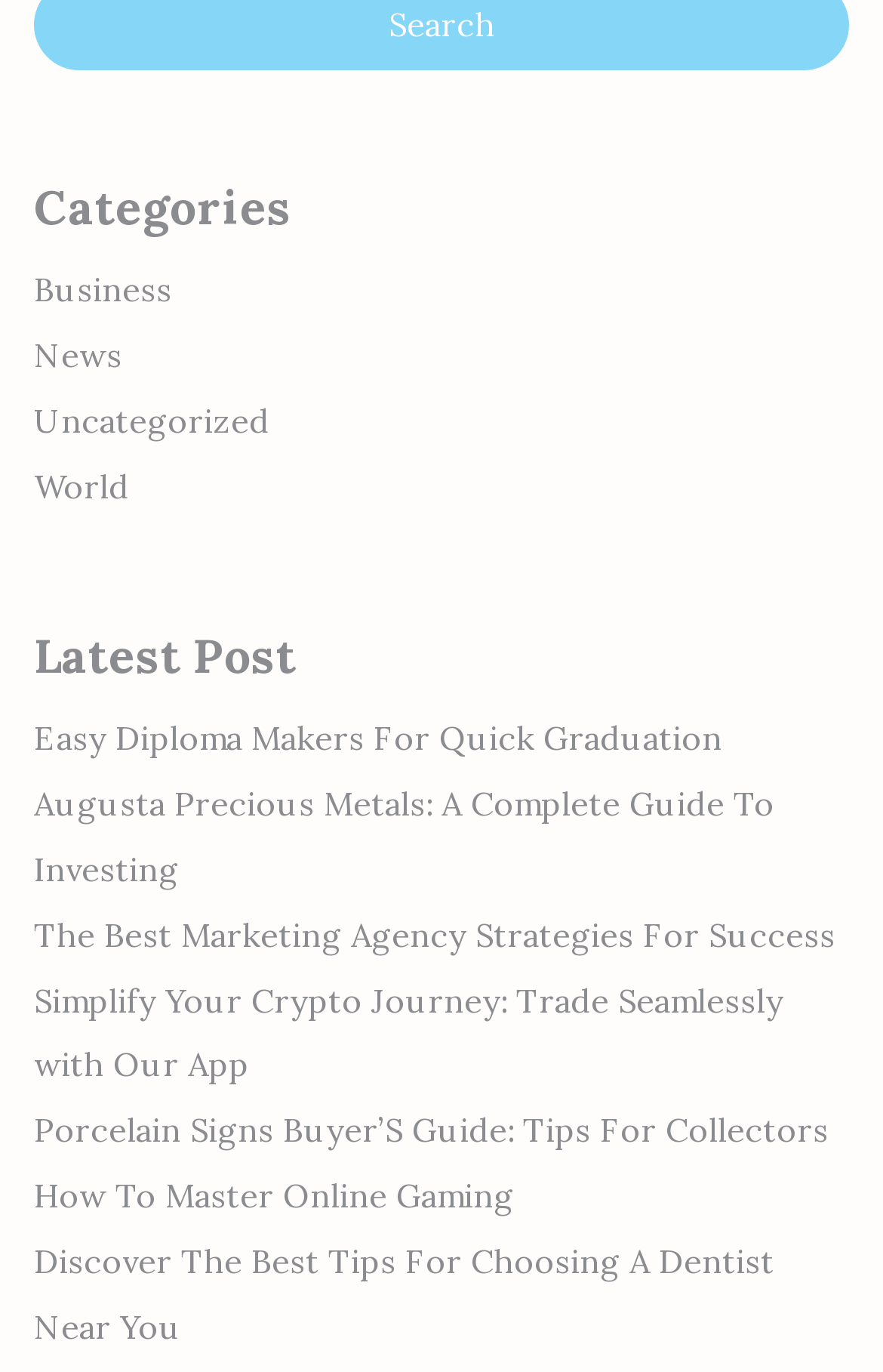Examine the image and give a thorough answer to the following question:
How many links are there under the 'Categories' heading?

There are 4 links under the 'Categories' heading, which are 'Business', 'News', 'Uncategorized', and 'World', located at the top of the webpage.